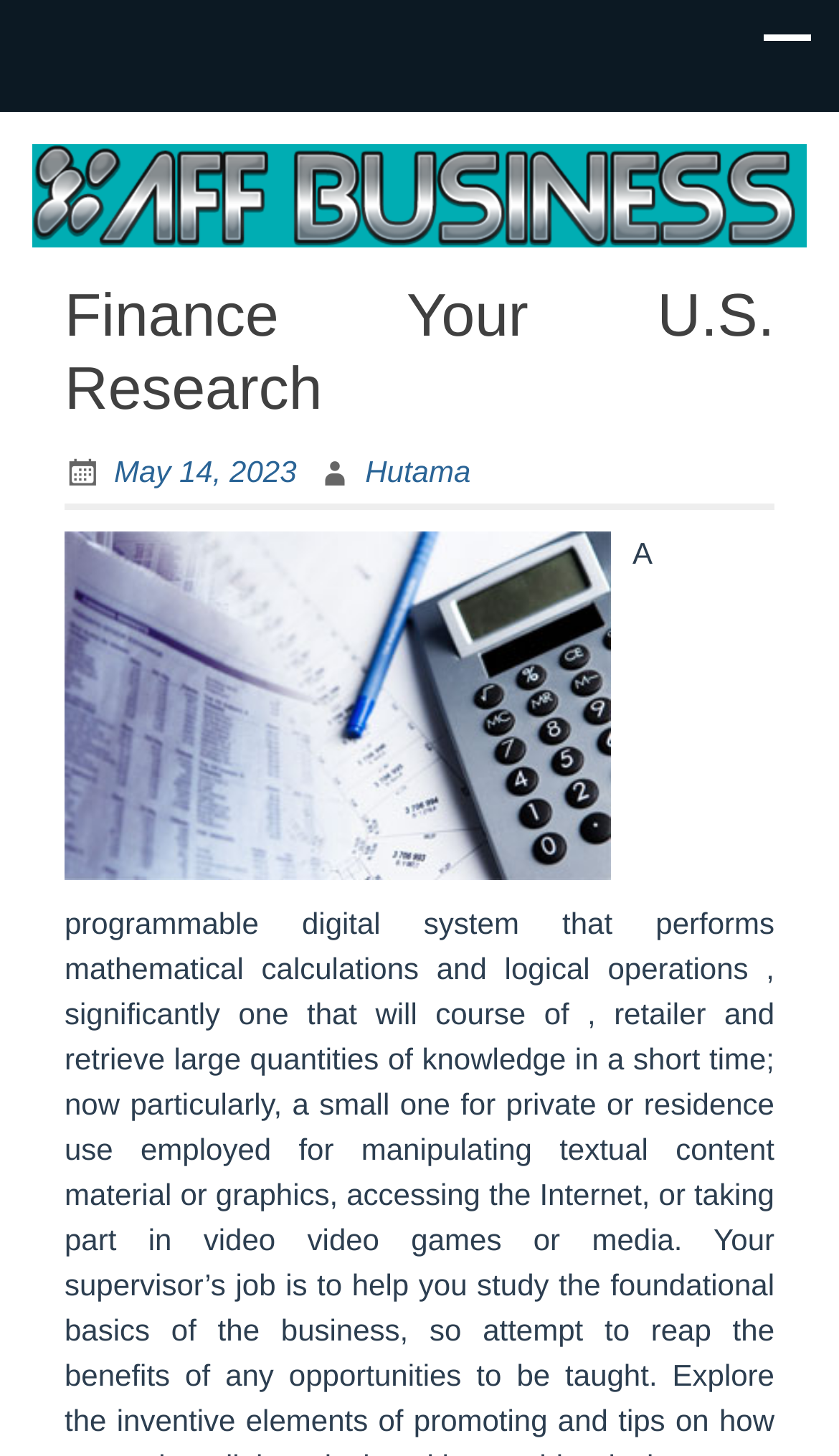Given the element description AFF Business, identify the bounding box coordinates for the UI element on the webpage screenshot. The format should be (top-left x, top-left y, bottom-right x, bottom-right y), with values between 0 and 1.

[0.064, 0.115, 0.376, 0.217]